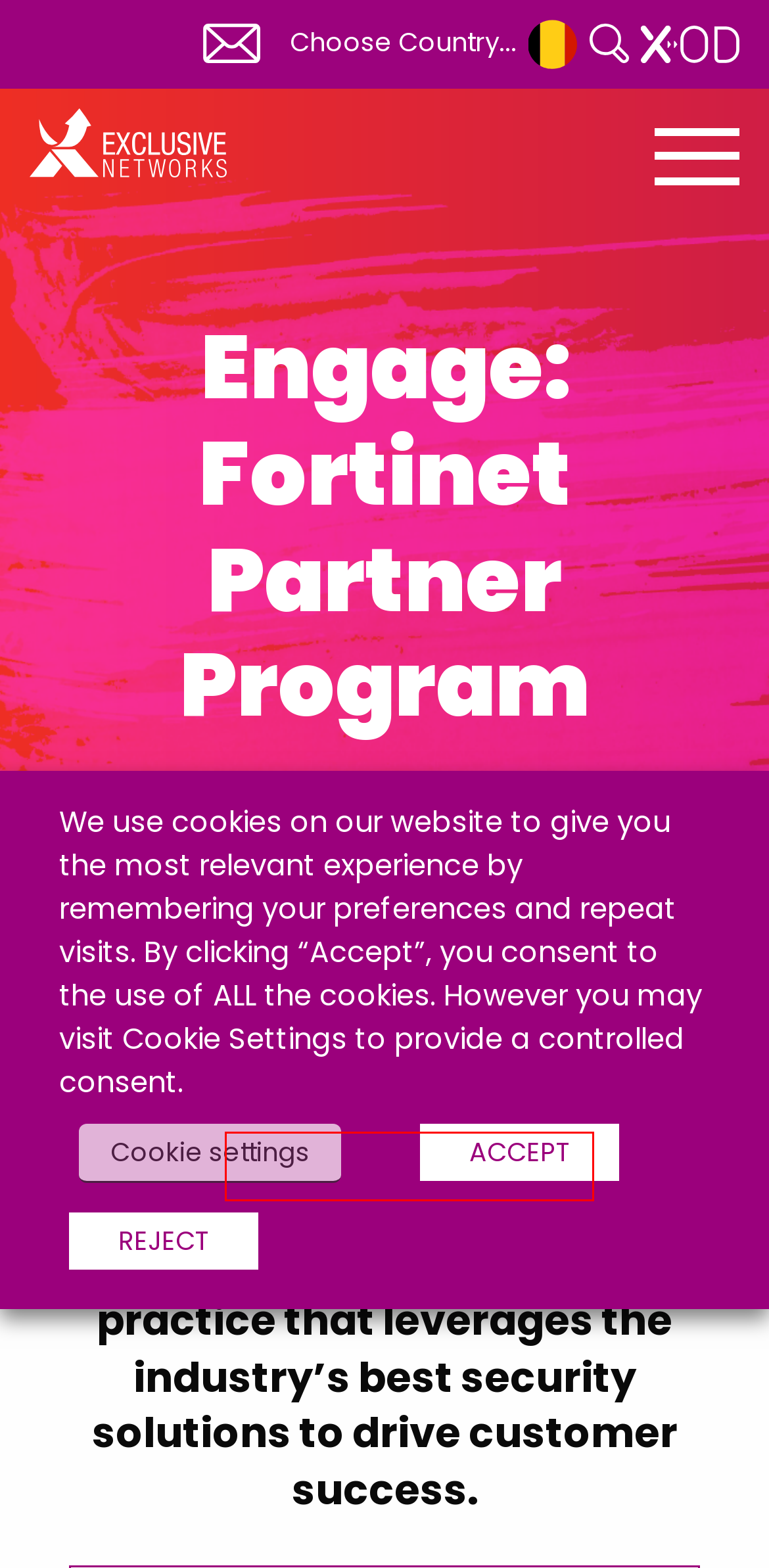You are looking at a screenshot of a webpage with a red bounding box around an element. Determine the best matching webpage description for the new webpage resulting from clicking the element in the red bounding box. Here are the descriptions:
A. Mi smo Exclusive Networks
B. We are Exclusive Networks - Germany
C. Me olemme Exclusive Networks
D. Contact Local - Exclusive Networks - Belgium
E. Nous sommes des réseaux exclusifs
F. Nous sommes Exclusive Networks
G. We are Exclusive Networks
H. Jsme Exclusive Networks Czechia

C